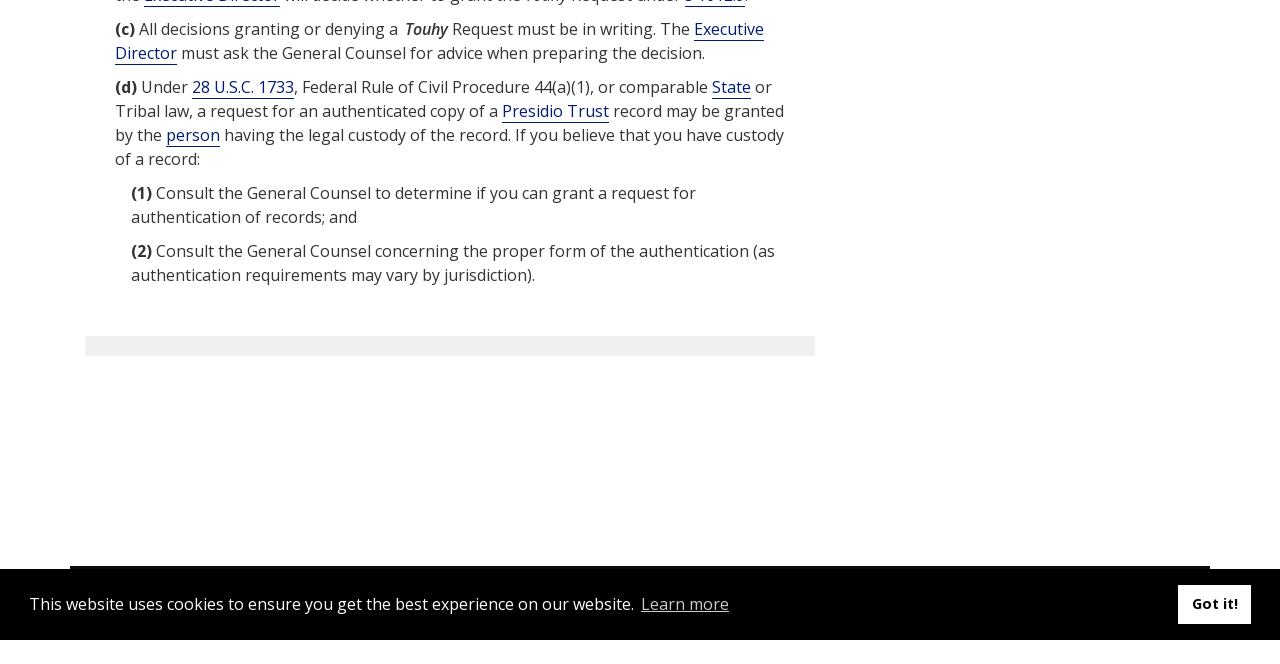Provide the bounding box coordinates, formatted as (top-left x, top-left y, bottom-right x, bottom-right y), with all values being floating point numbers between 0 and 1. Identify the bounding box of the UI element that matches the description: Accept

None